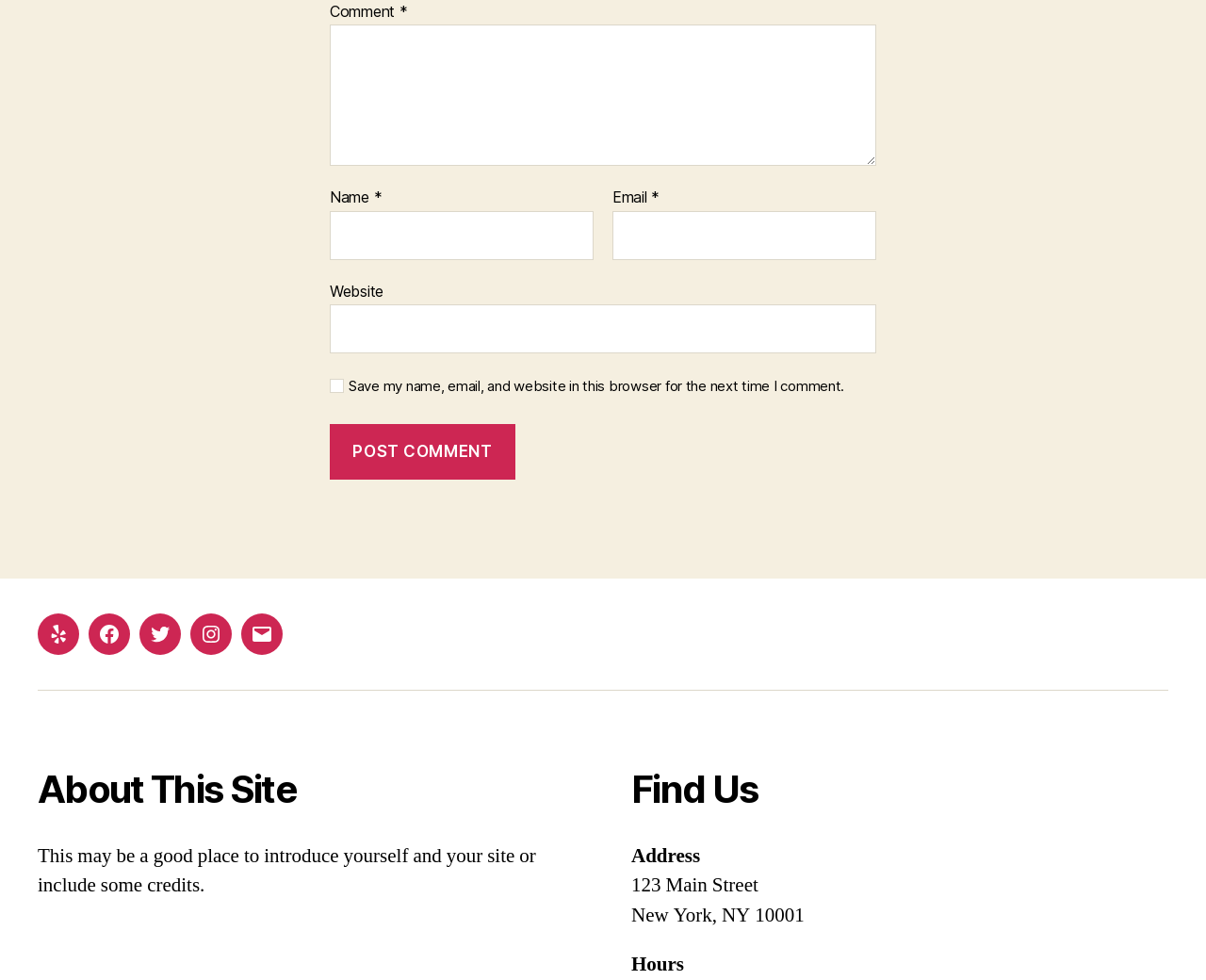Please identify the bounding box coordinates of the element's region that I should click in order to complete the following instruction: "Enter your email to receive the latest news and updates". The bounding box coordinates consist of four float numbers between 0 and 1, i.e., [left, top, right, bottom].

None